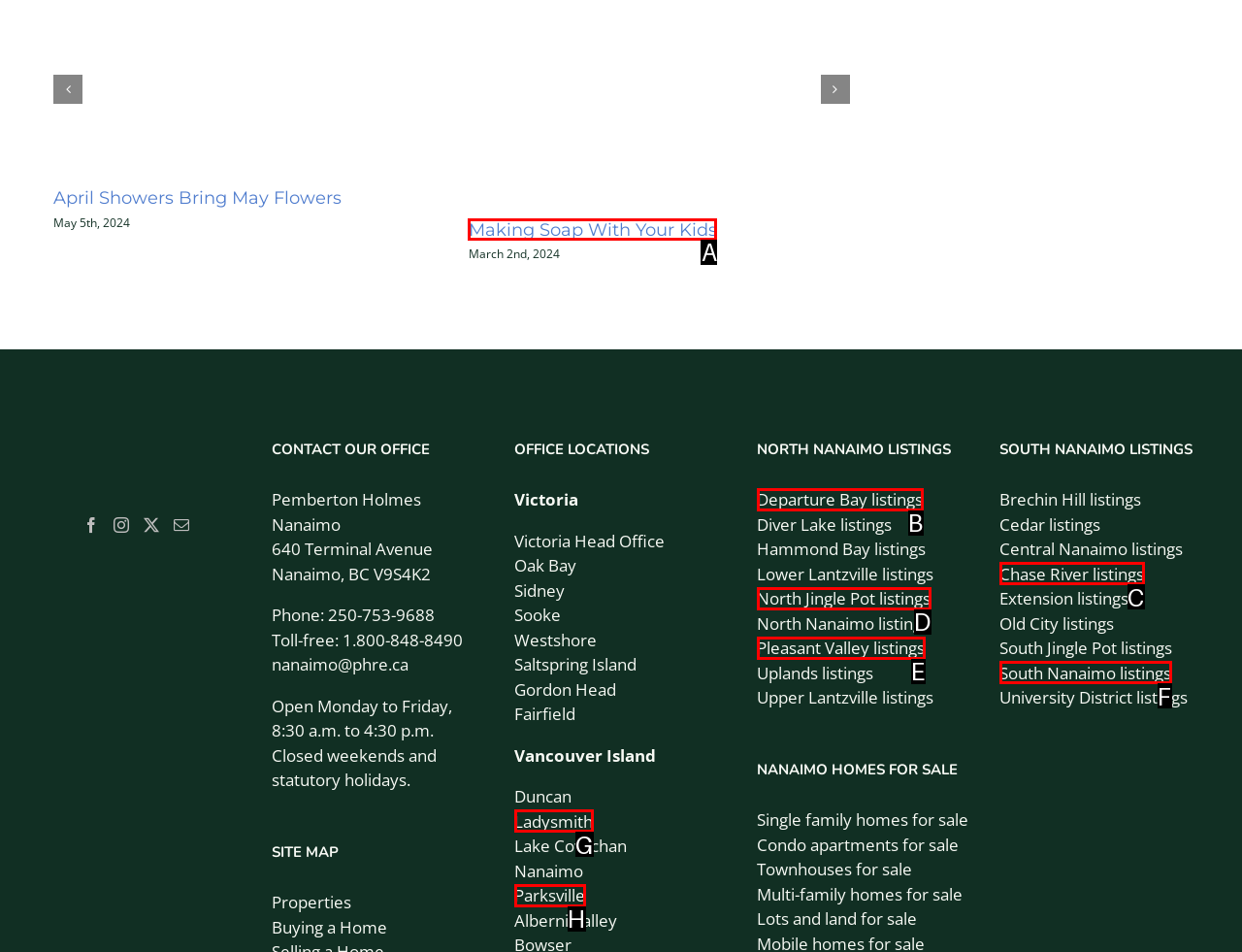Tell me the letter of the UI element to click in order to accomplish the following task: Visit the 'Making Soap With Your Kids' page
Answer with the letter of the chosen option from the given choices directly.

A